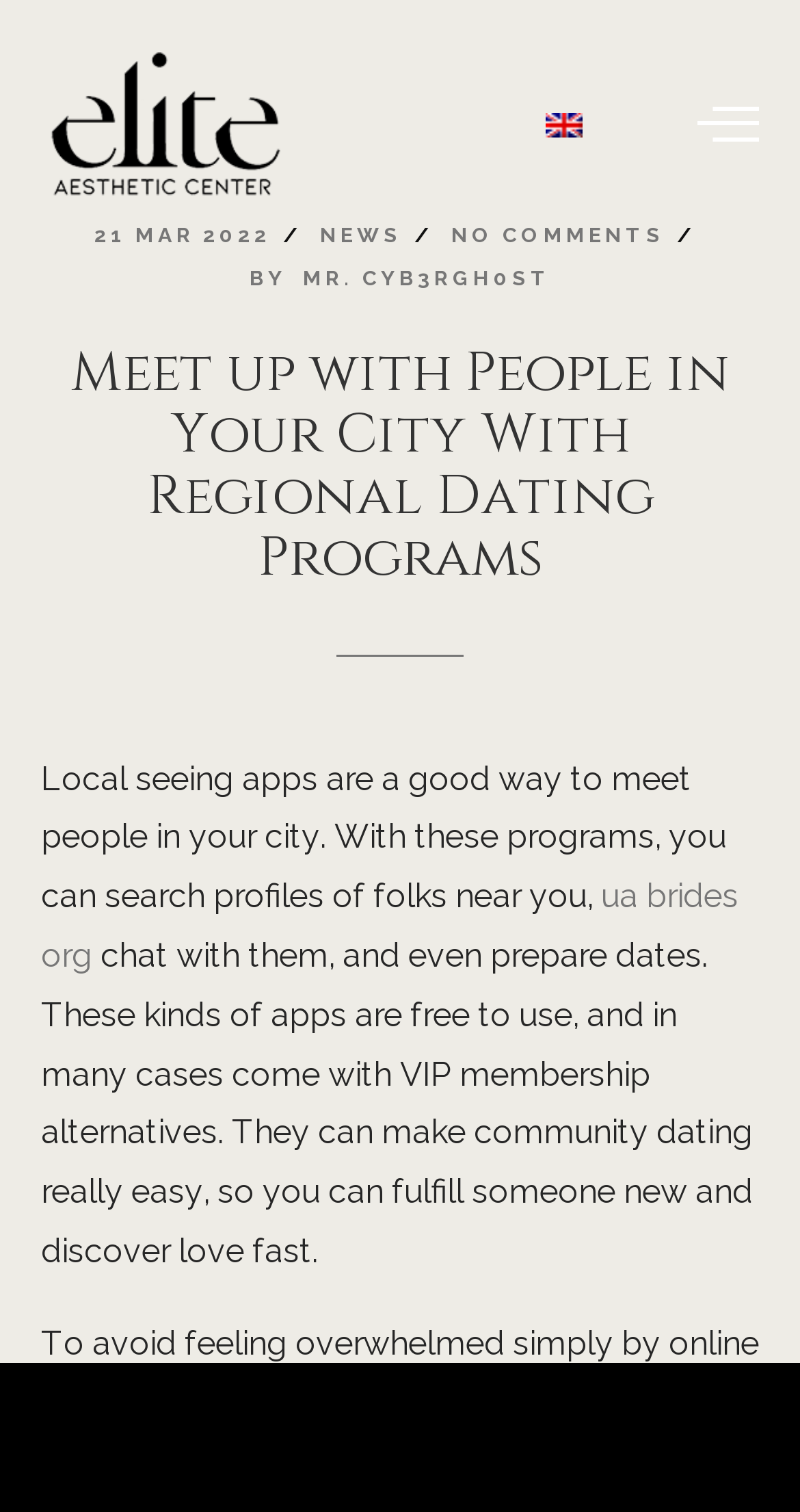Respond with a single word or phrase for the following question: 
What can you do with local dating apps?

Search profiles, chat, and prepare dates